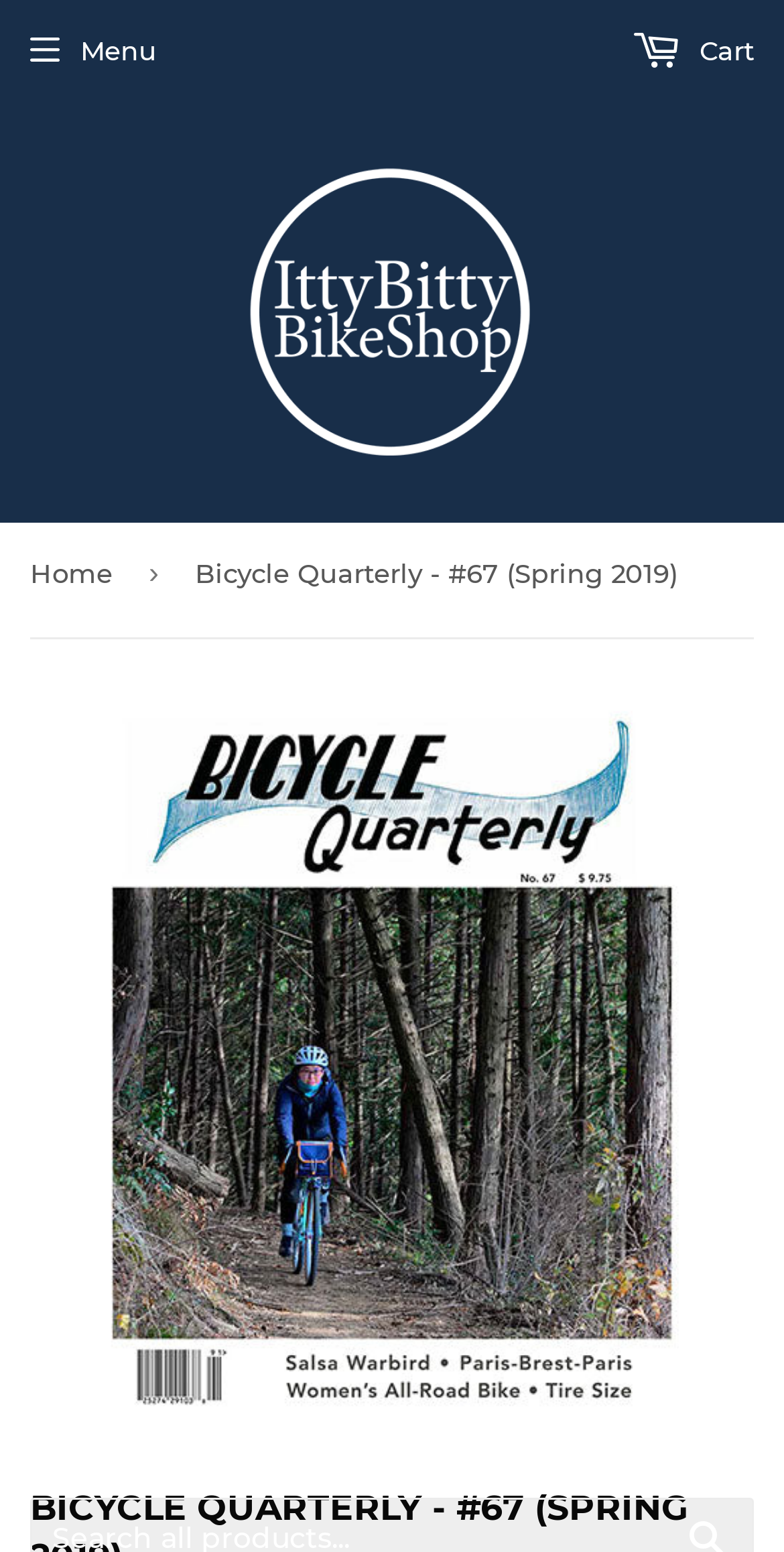What is the name of the bike shop?
Answer the question using a single word or phrase, according to the image.

IttyBittyBikeShop